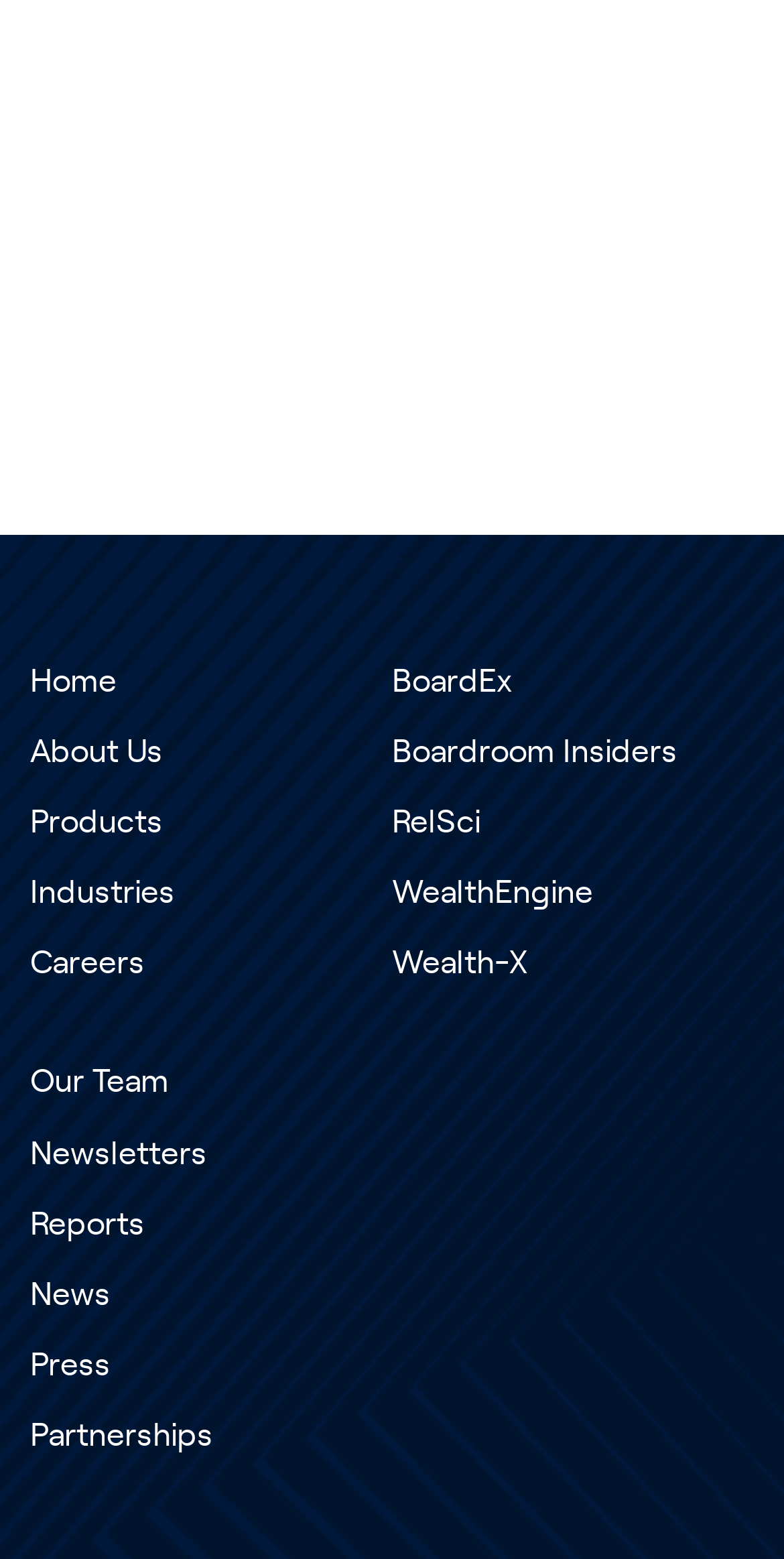Locate the UI element described as follows: "ISSN". Return the bounding box coordinates as four float numbers between 0 and 1 in the order [left, top, right, bottom].

None